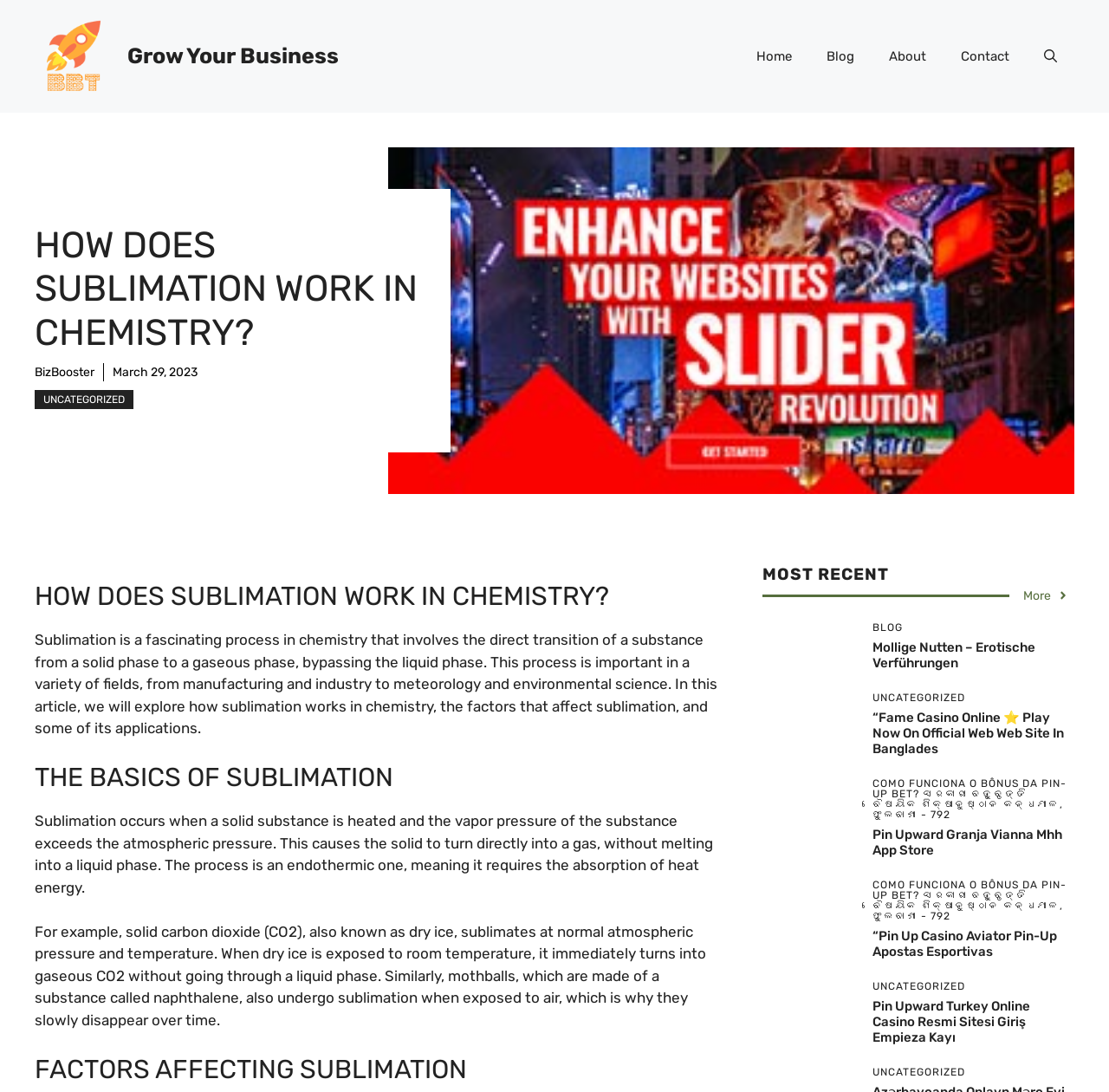What is the process described in the article?
Provide a detailed answer to the question, using the image to inform your response.

The article describes the process of sublimation, which is a fascinating process in chemistry that involves the direct transition of a substance from a solid phase to a gaseous phase, bypassing the liquid phase.